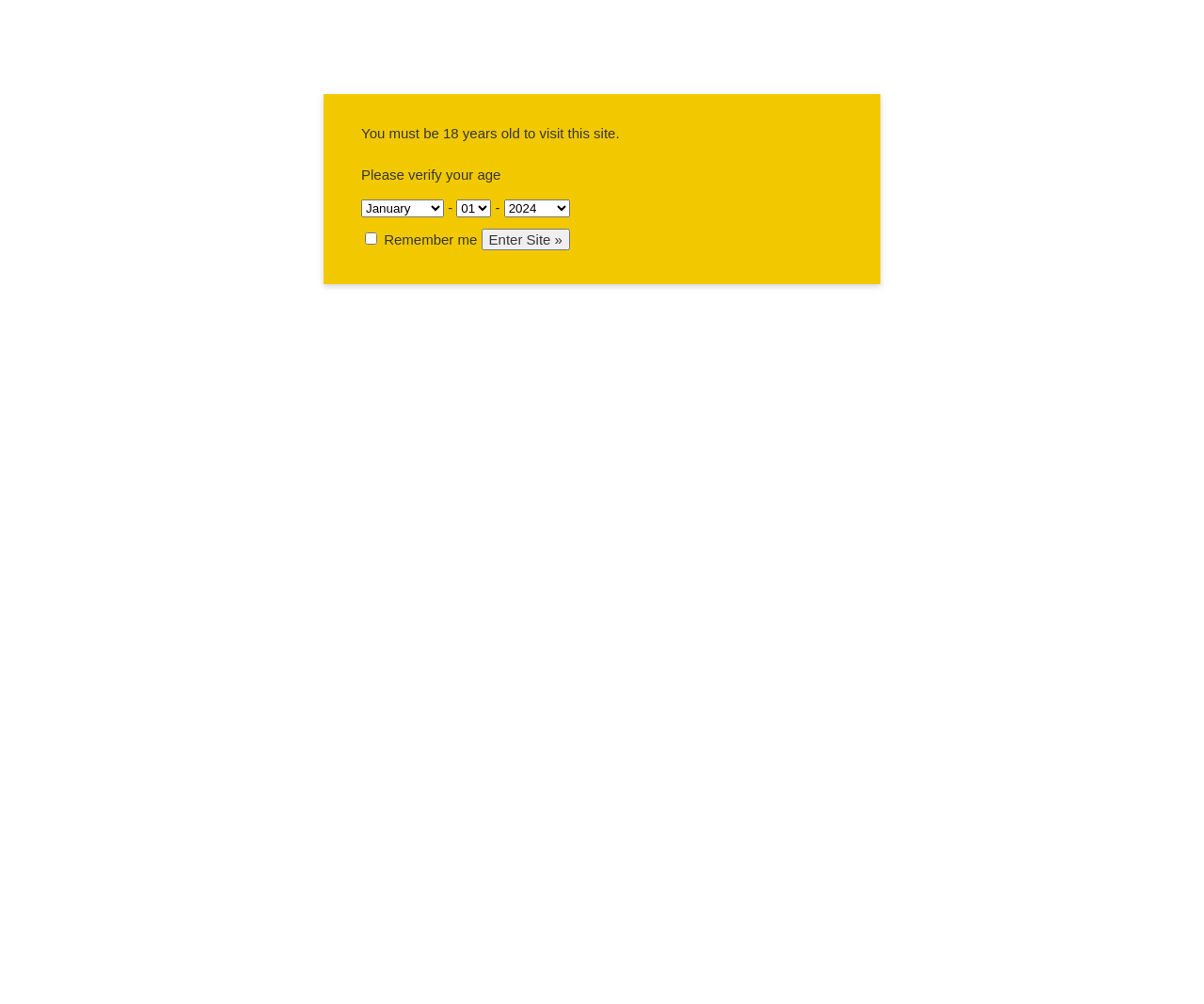Find the bounding box coordinates of the element I should click to carry out the following instruction: "Enter the site".

[0.4, 0.228, 0.473, 0.249]